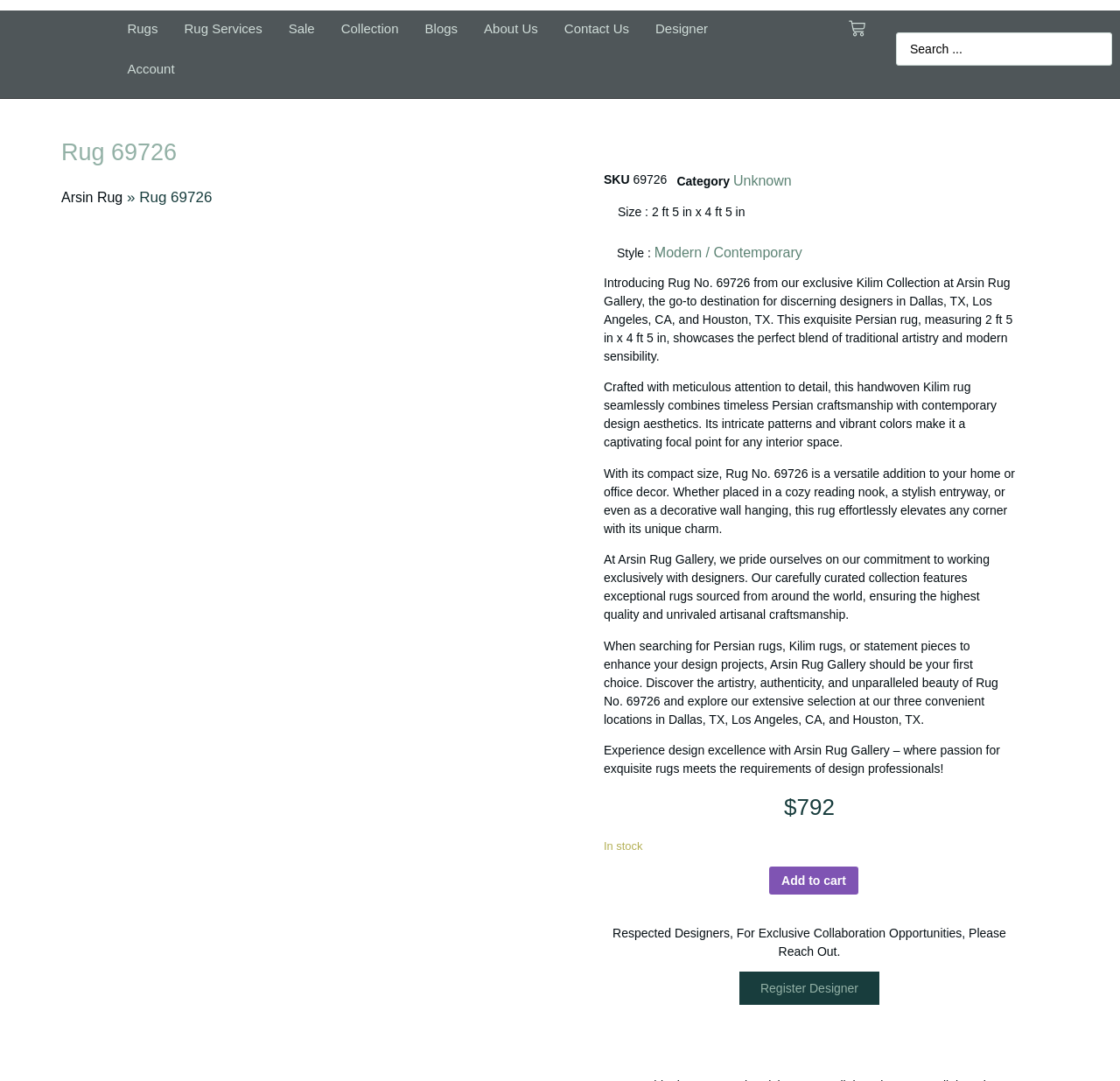Illustrate the webpage's structure and main components comprehensively.

This webpage is about a specific rug, Rug No. 69726, from the Kilim Collection at Arsin Rug Gallery. At the top left corner, there is a white logo of Arsin Rug Gallery. Below the logo, there is a navigation menu with links to different sections of the website, including Rugs, Rug Services, Sale, Collection, Blogs, About Us, Contact Us, Designer, and Account. 

On the right side of the navigation menu, there is a search bar and a cart icon with a number of items inside. 

The main content of the webpage is about the rug, with a heading "Rug 69726" and a breadcrumb navigation showing the path "Arsin Rug > Rug 69726". Below the heading, there is a large block of text describing the rug, including its size, style, and features. The text is divided into four paragraphs, each describing a different aspect of the rug.

To the right of the text, there are several details about the rug, including its SKU, category, size, and style. There is also a button to add the rug to the cart.

Below the product details, there is a section with a heading "Respected Designers, For Exclusive Collaboration Opportunities, Please Reach Out." This section has a link to register as a designer.

At the bottom of the webpage, there are three images representing the benefits of shopping at Arsin Rug Gallery, including free shipping across the USA, authenticity guarantee, and collaboration with designers and dealers.